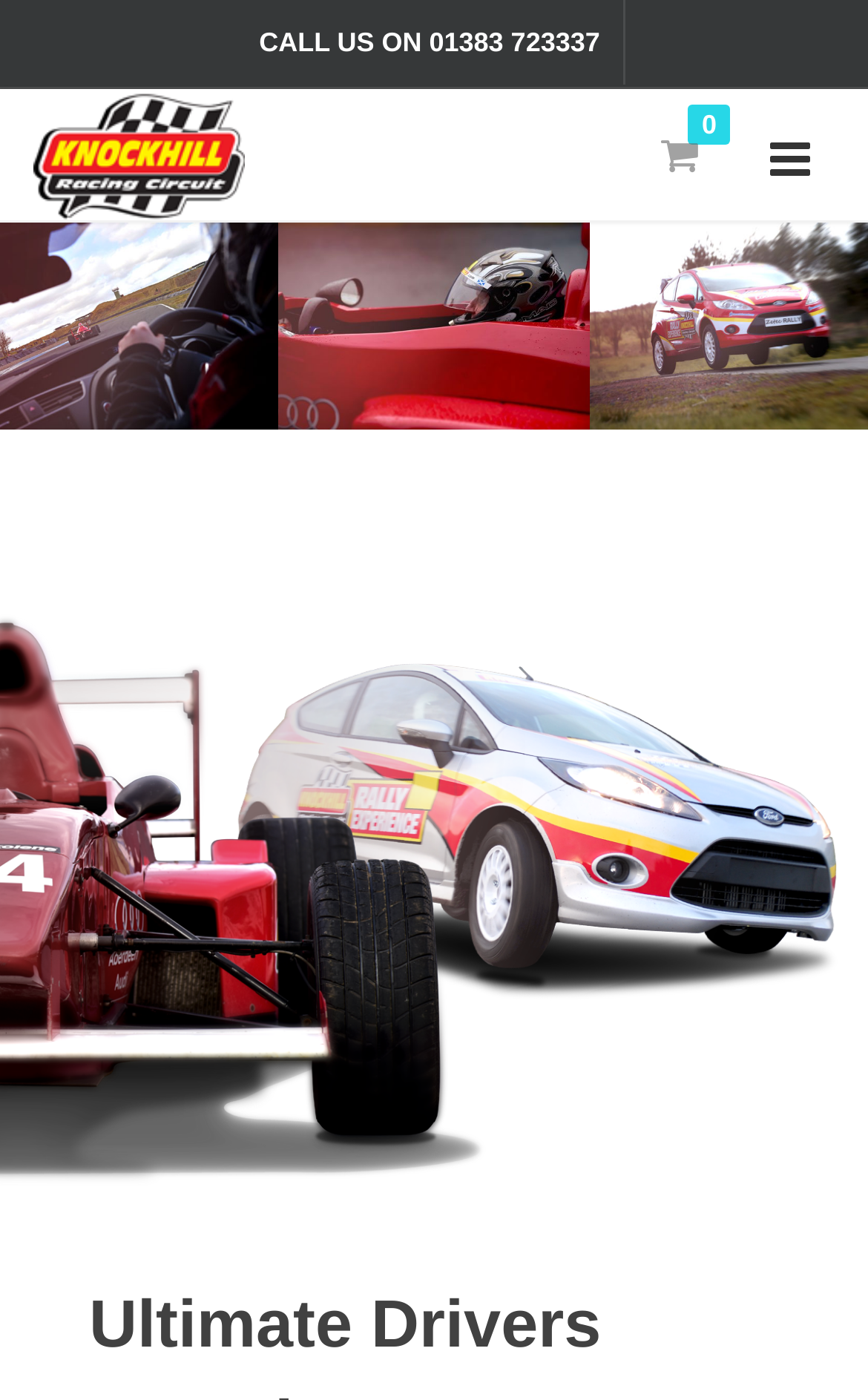Using the element description: "parent_node: 0", determine the bounding box coordinates. The coordinates should be in the format [left, top, right, bottom], with values between 0 and 1.

[0.859, 0.084, 0.962, 0.148]